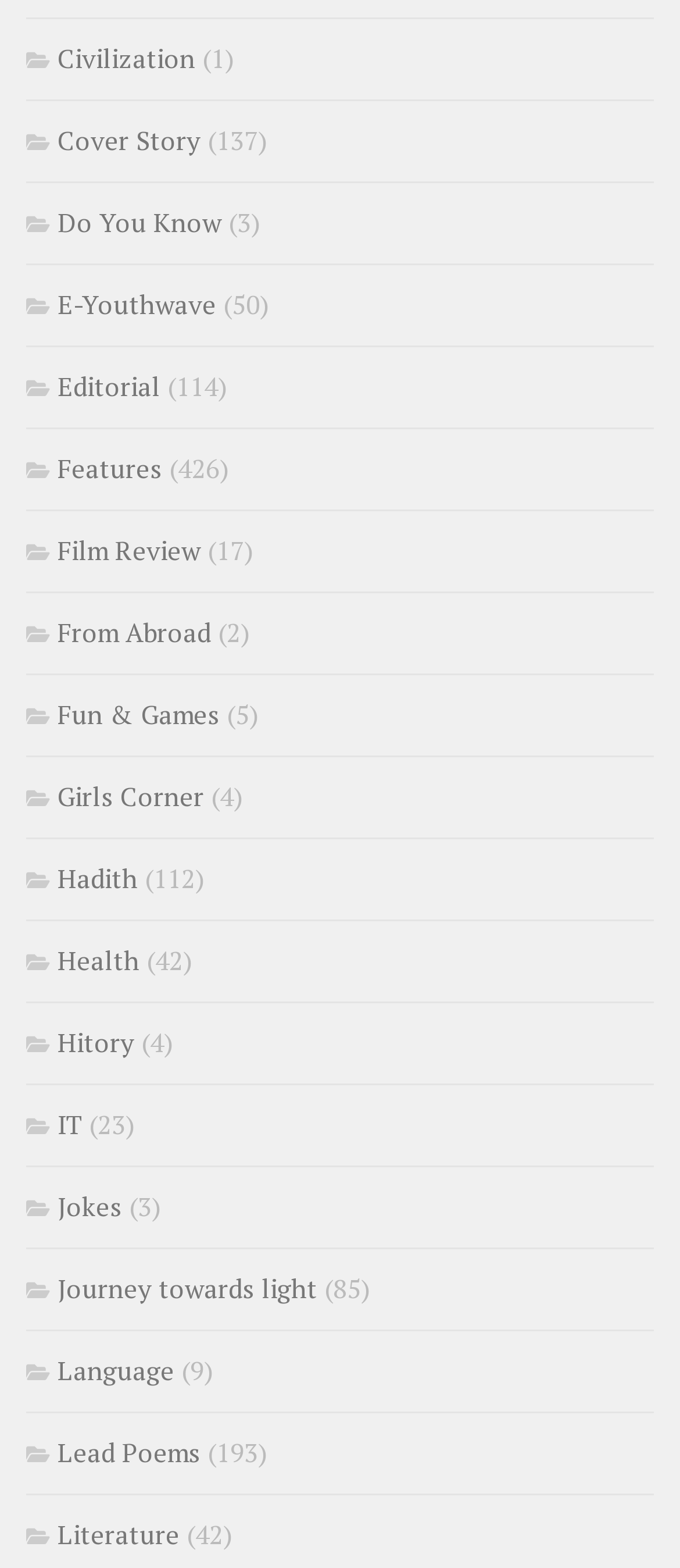Is there a category related to health? Look at the image and give a one-word or short phrase answer.

Yes